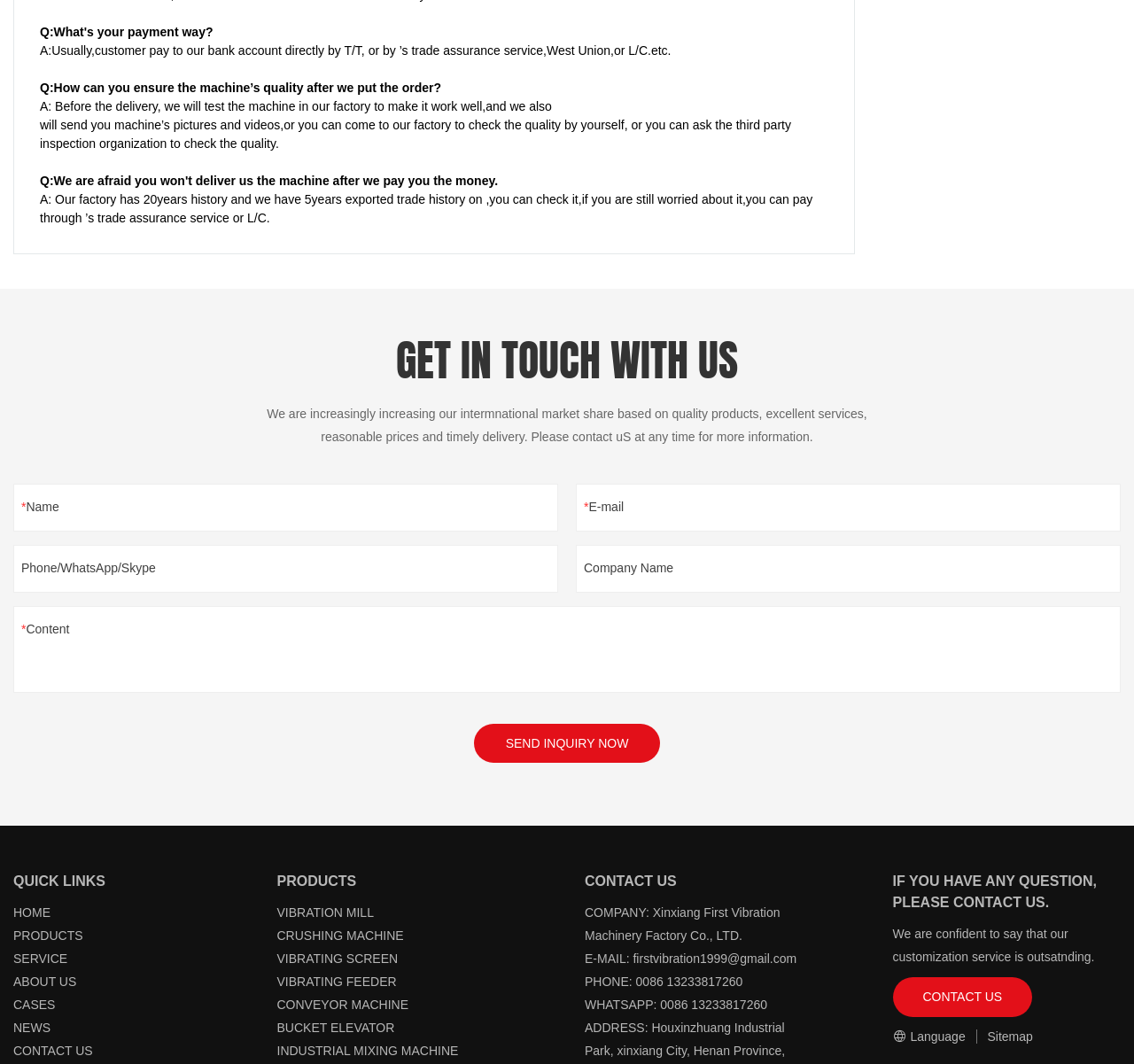Locate the bounding box coordinates of the element's region that should be clicked to carry out the following instruction: "Go to the HOME page". The coordinates need to be four float numbers between 0 and 1, i.e., [left, top, right, bottom].

[0.012, 0.851, 0.045, 0.864]